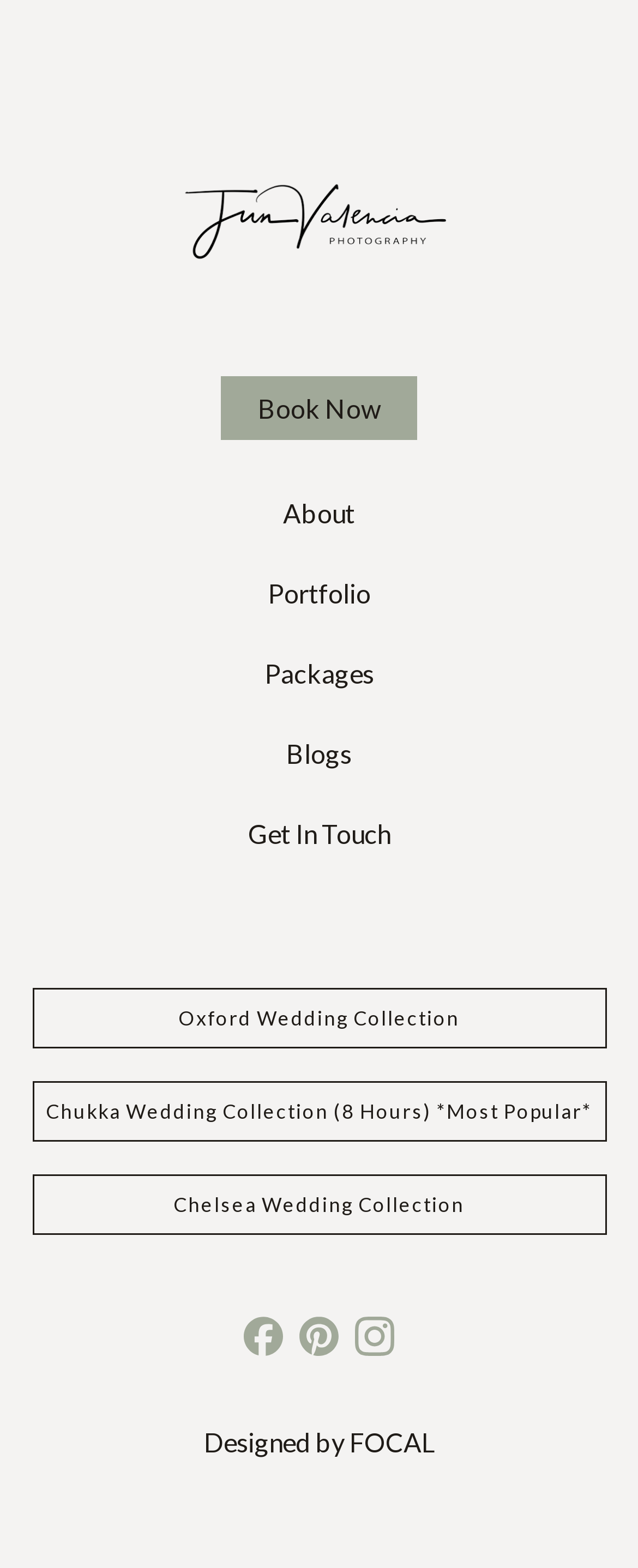Use one word or a short phrase to answer the question provided: 
What is the name of the most popular wedding collection?

Chukka Wedding Collection